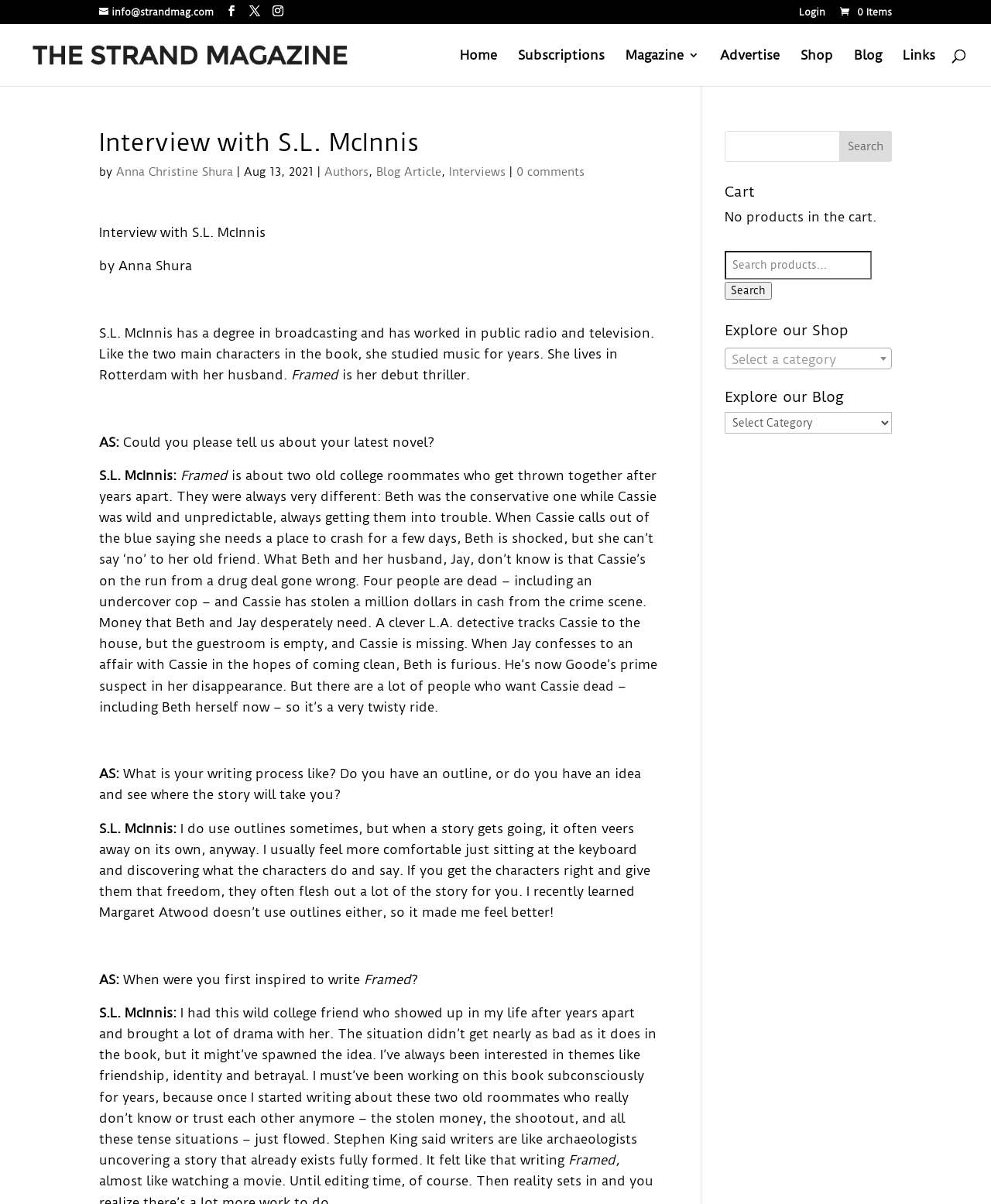Locate the bounding box coordinates of the element that needs to be clicked to carry out the instruction: "View Product Info Sheet". The coordinates should be given as four float numbers ranging from 0 to 1, i.e., [left, top, right, bottom].

None